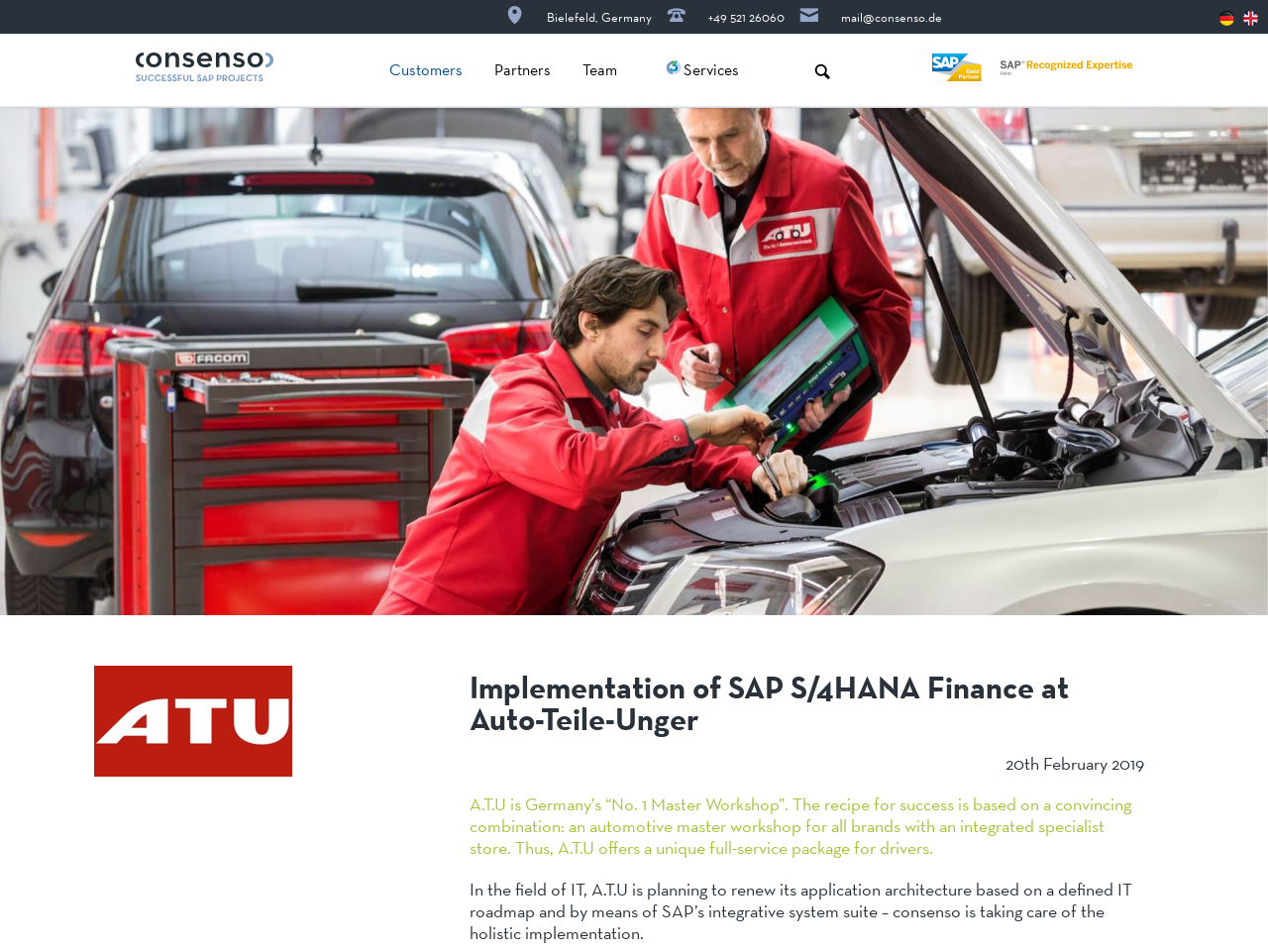Determine the bounding box coordinates of the section to be clicked to follow the instruction: "Like this post". The coordinates should be given as four float numbers between 0 and 1, formatted as [left, top, right, bottom].

None